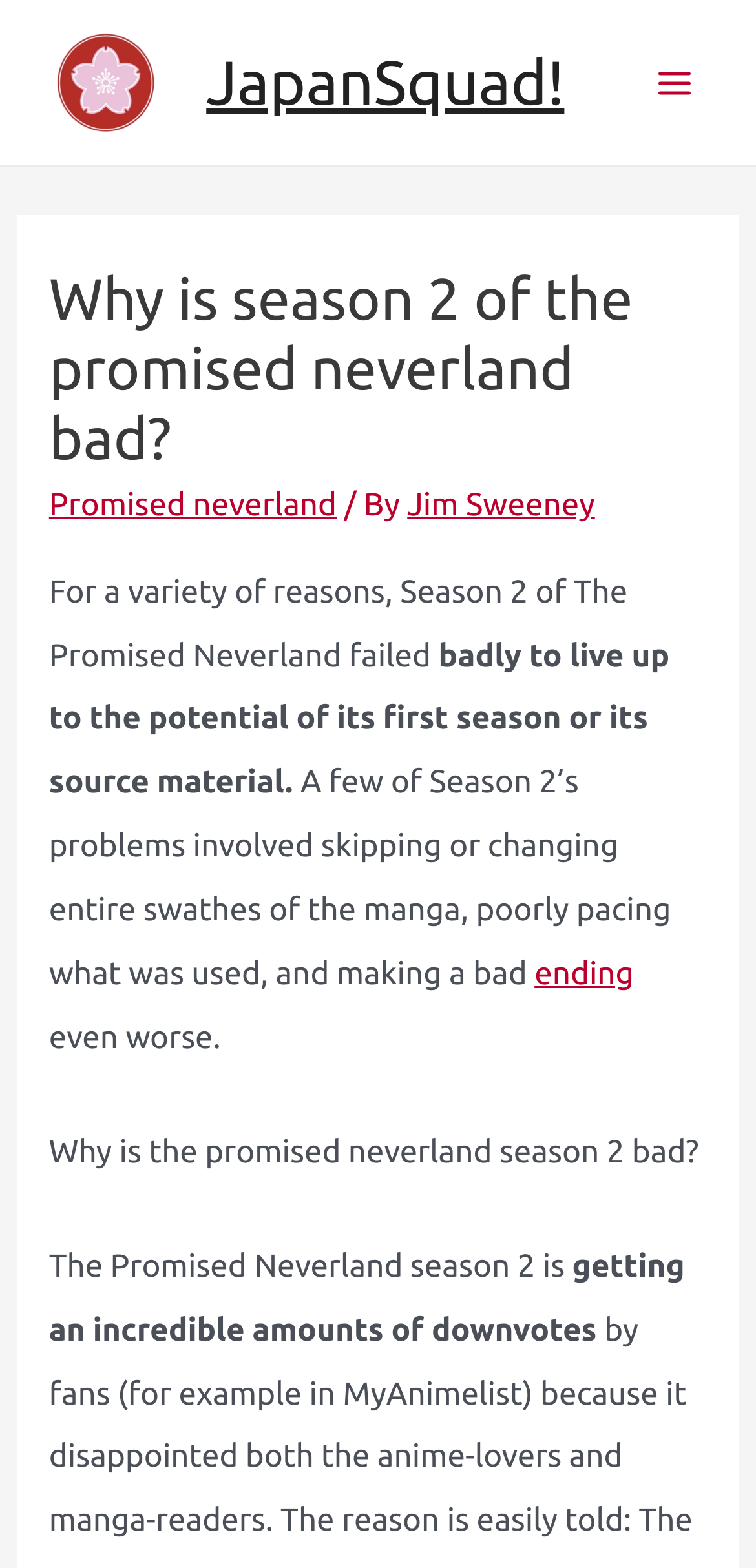Using the element description provided, determine the bounding box coordinates in the format (top-left x, top-left y, bottom-right x, bottom-right y). Ensure that all values are floating point numbers between 0 and 1. Element description: Promised neverland

[0.065, 0.311, 0.445, 0.333]